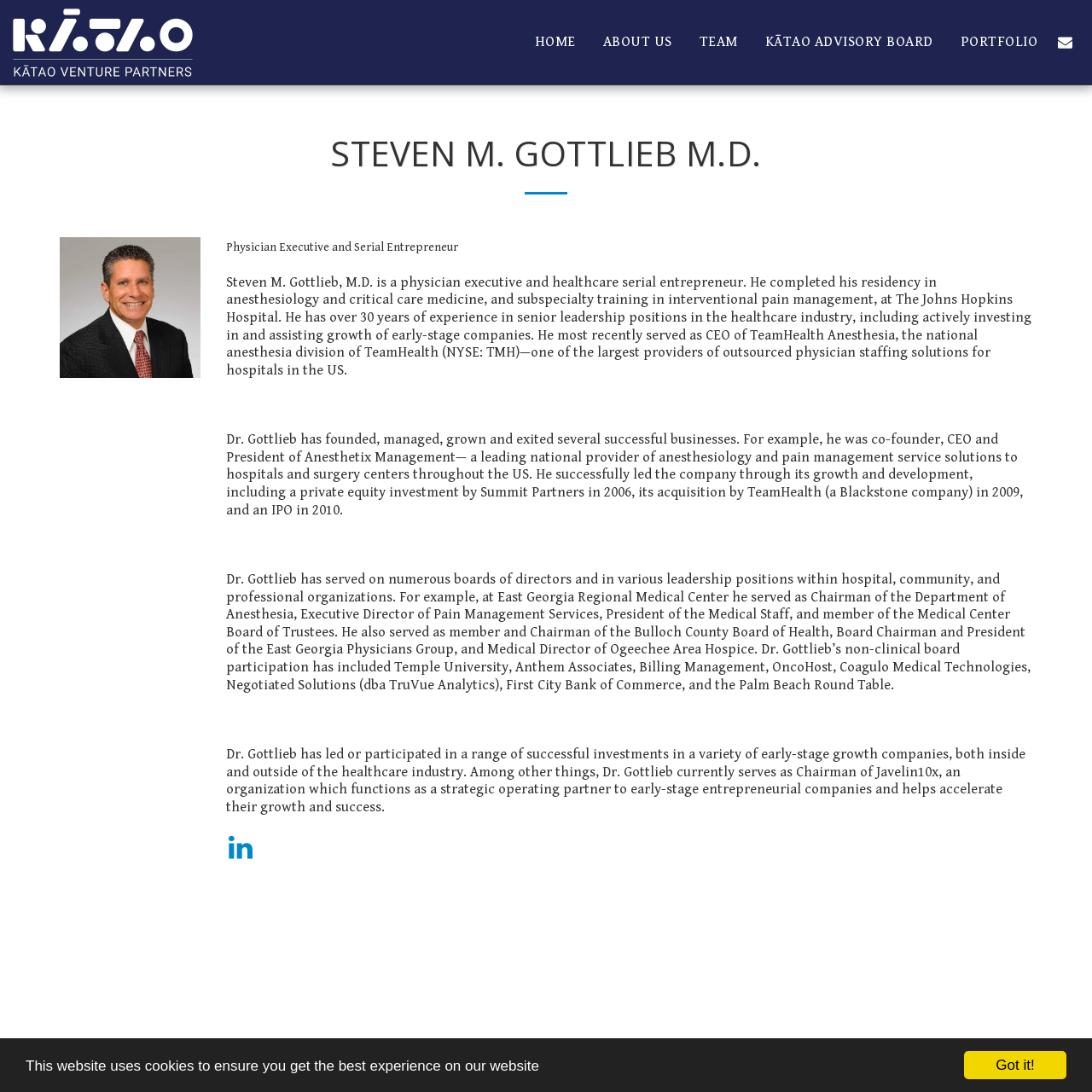Please find the main title text of this webpage.

STEVEN M. GOTTLIEB M.D.